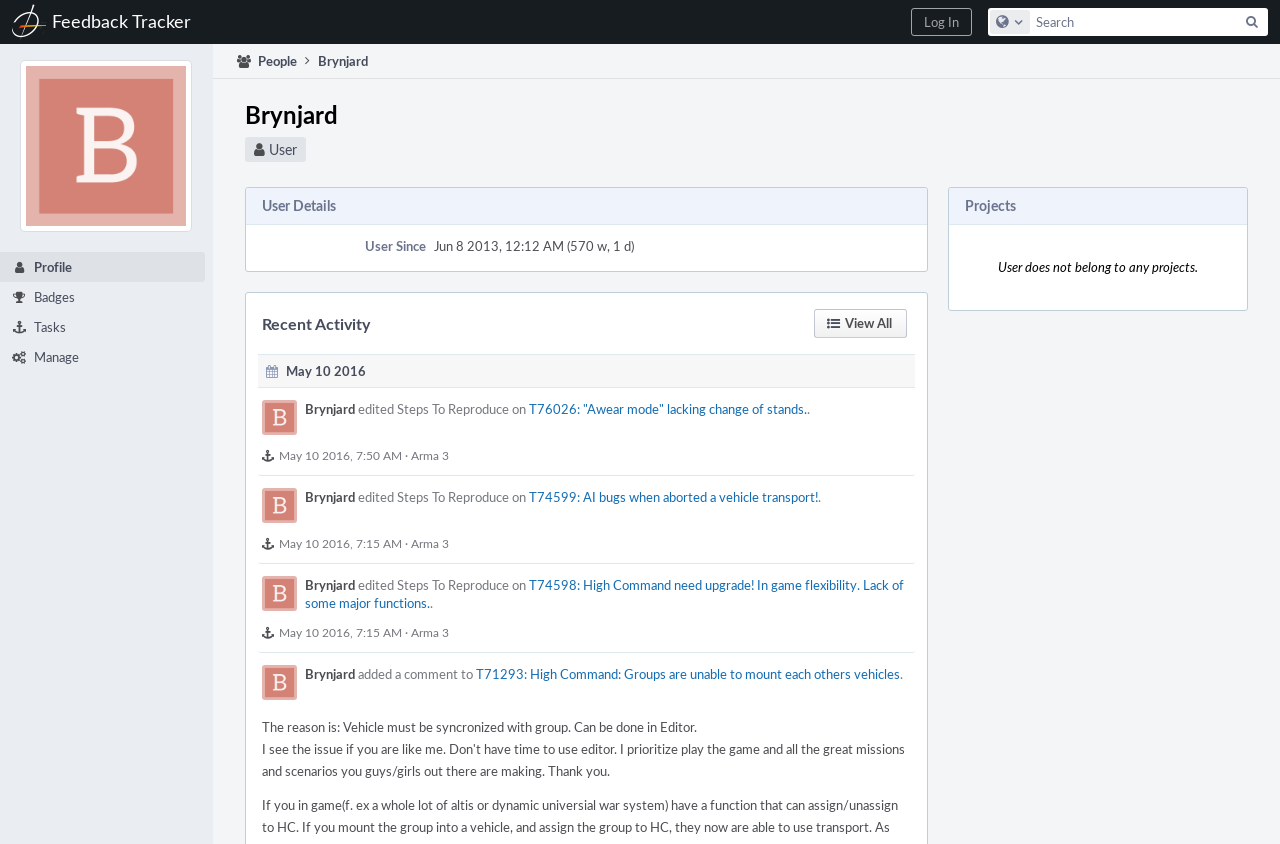Respond to the following query with just one word or a short phrase: 
What is the name of the game related to the task T74599?

Arma 3